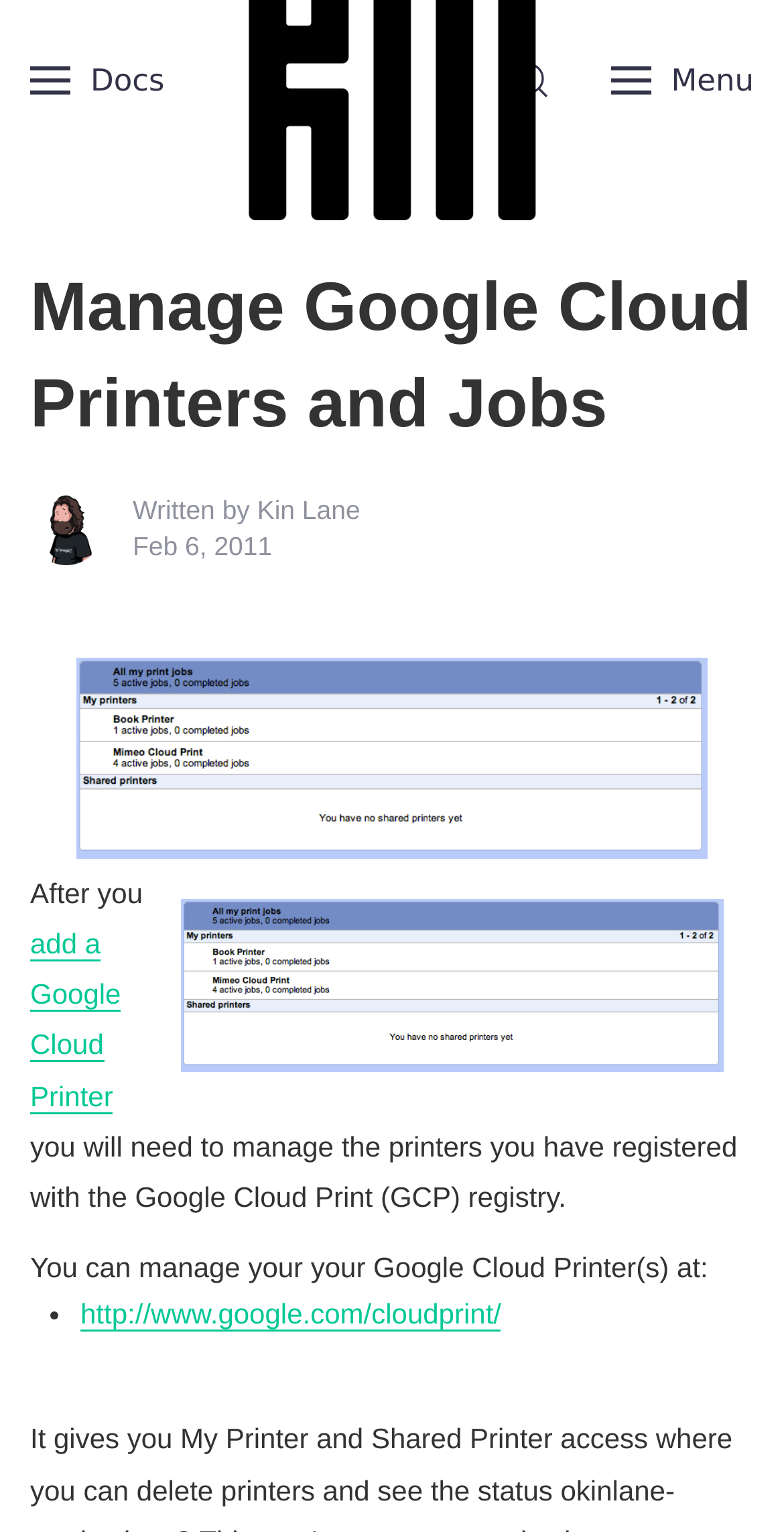Based on the element description, predict the bounding box coordinates (top-left x, top-left y, bottom-right x, bottom-right y) for the UI element in the screenshot: Menu

[0.741, 0.0, 1.0, 0.105]